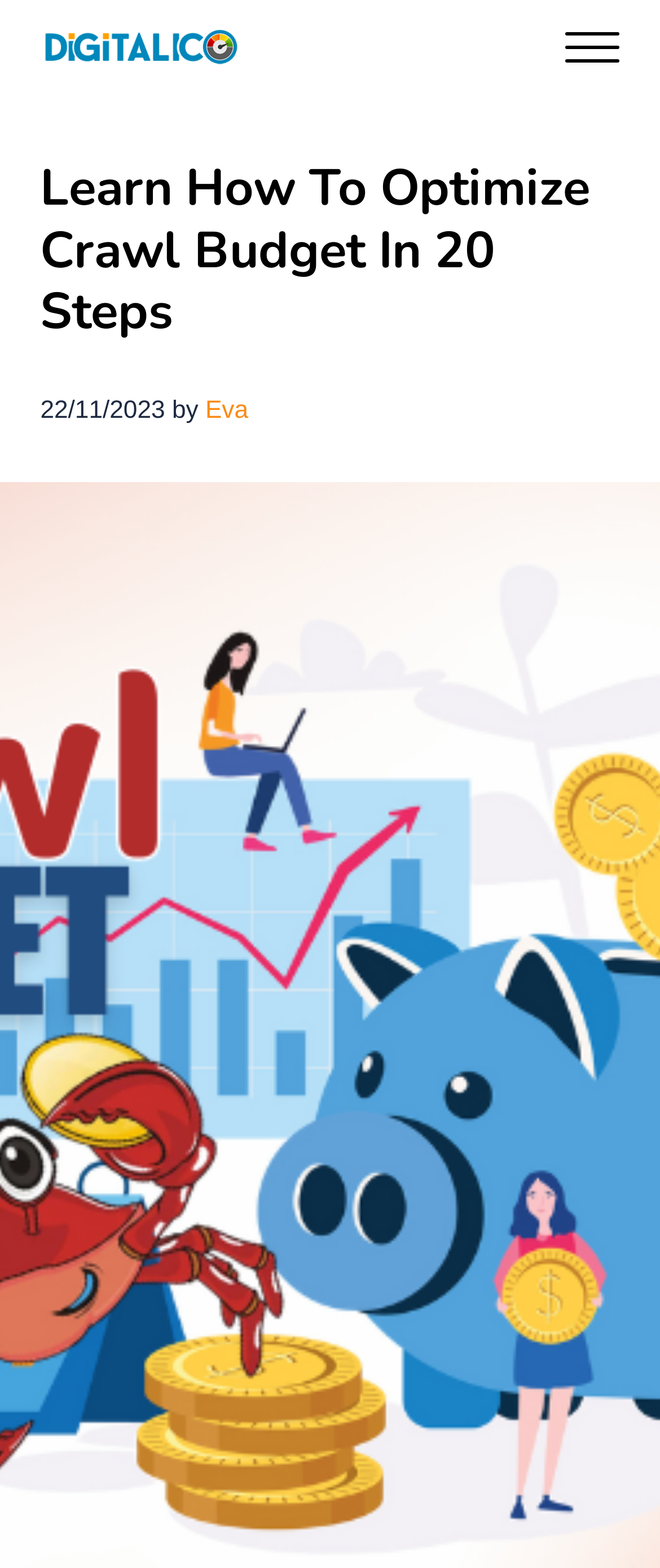Locate the bounding box coordinates for the element described below: "Eva". The coordinates must be four float values between 0 and 1, formatted as [left, top, right, bottom].

[0.311, 0.253, 0.376, 0.271]